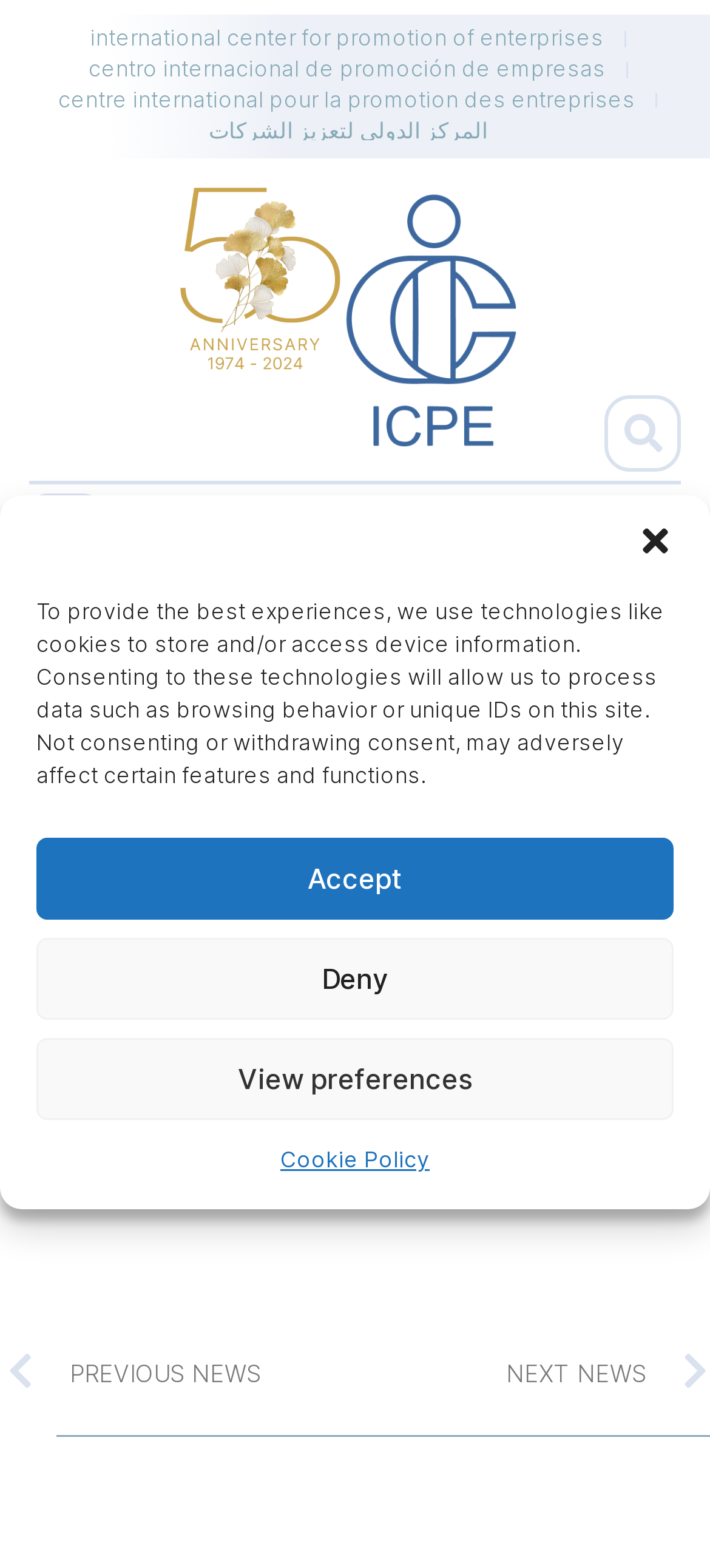Please find the bounding box for the UI element described by: "PrevPrevious NEWS".

[0.011, 0.862, 0.504, 0.89]